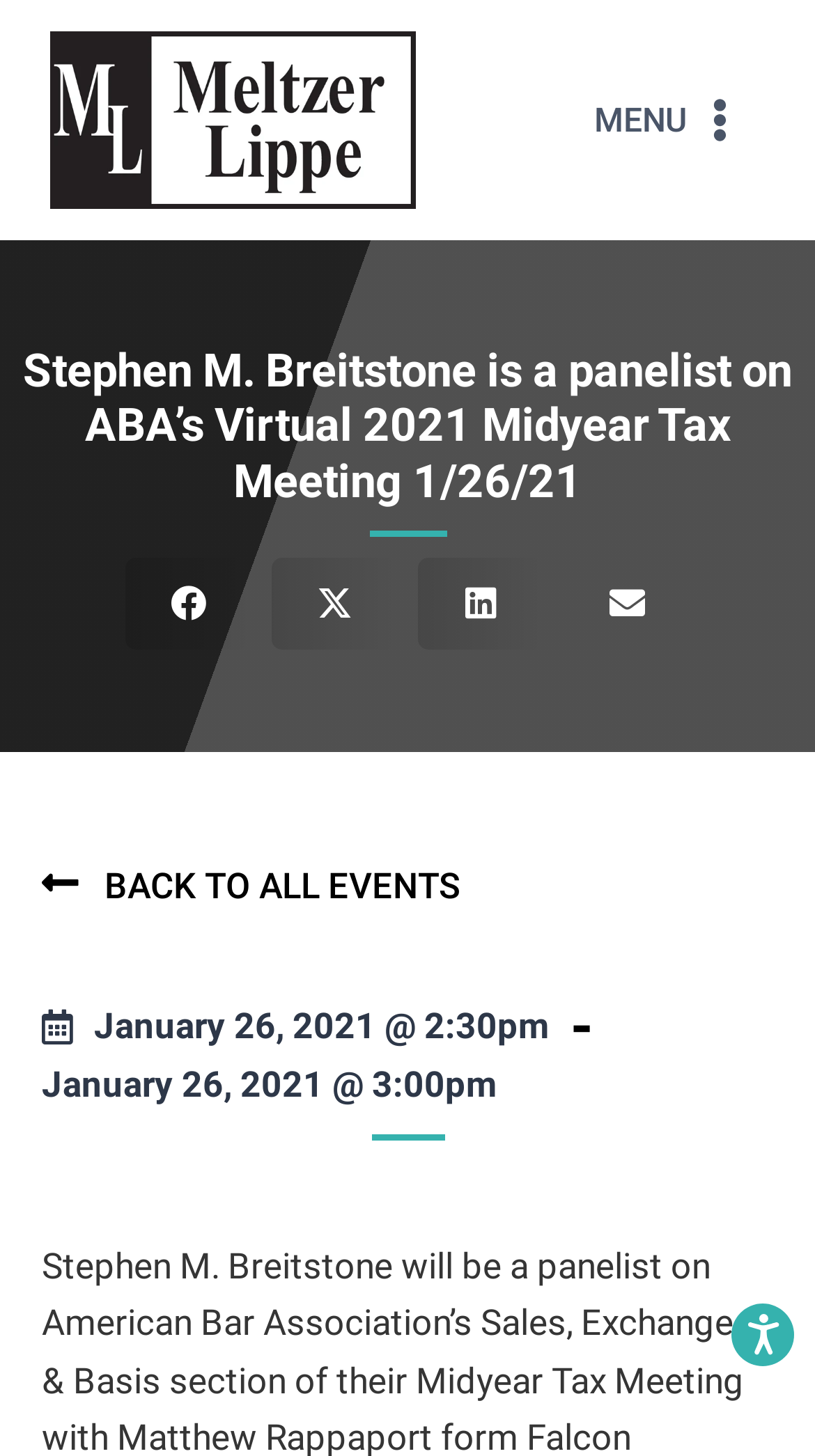Please determine the main heading text of this webpage.

Stephen M. Breitstone is a panelist on ABA’s Virtual 2021 Midyear Tax Meeting 1/26/21